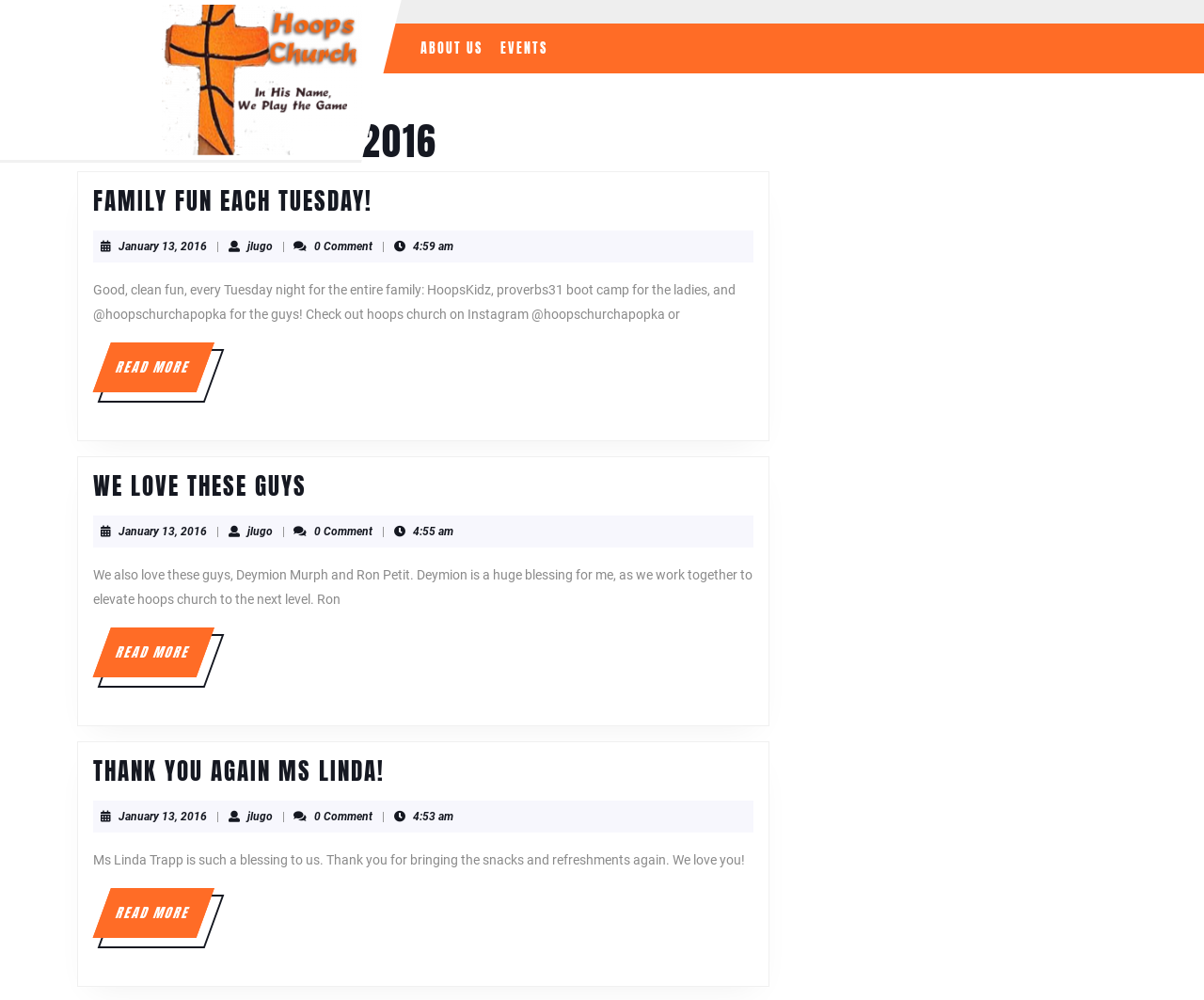Please determine the bounding box coordinates of the element's region to click for the following instruction: "Click on ABOUT US".

[0.343, 0.031, 0.407, 0.066]